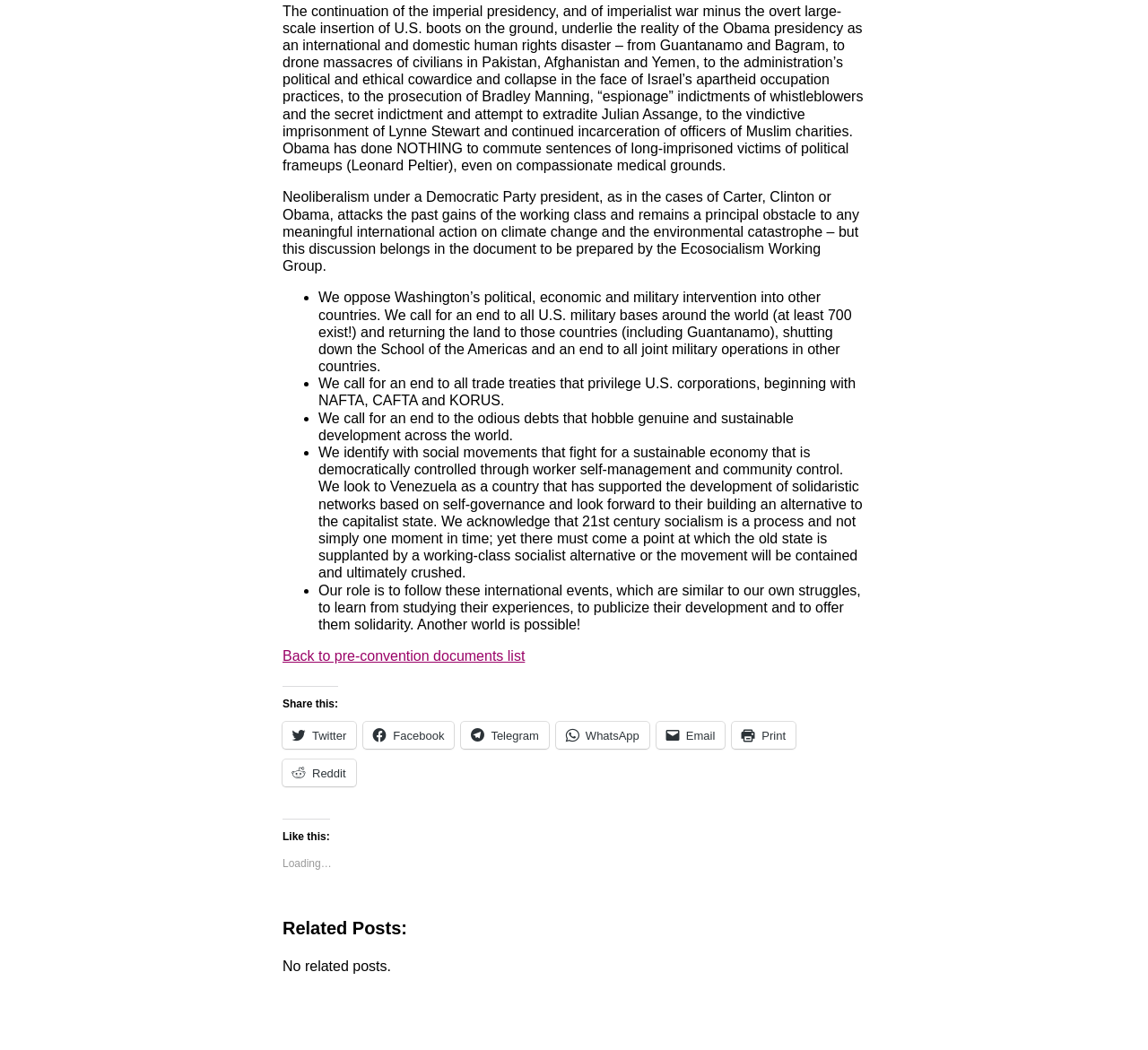Kindly determine the bounding box coordinates of the area that needs to be clicked to fulfill this instruction: "Share on Facebook".

[0.317, 0.687, 0.396, 0.713]